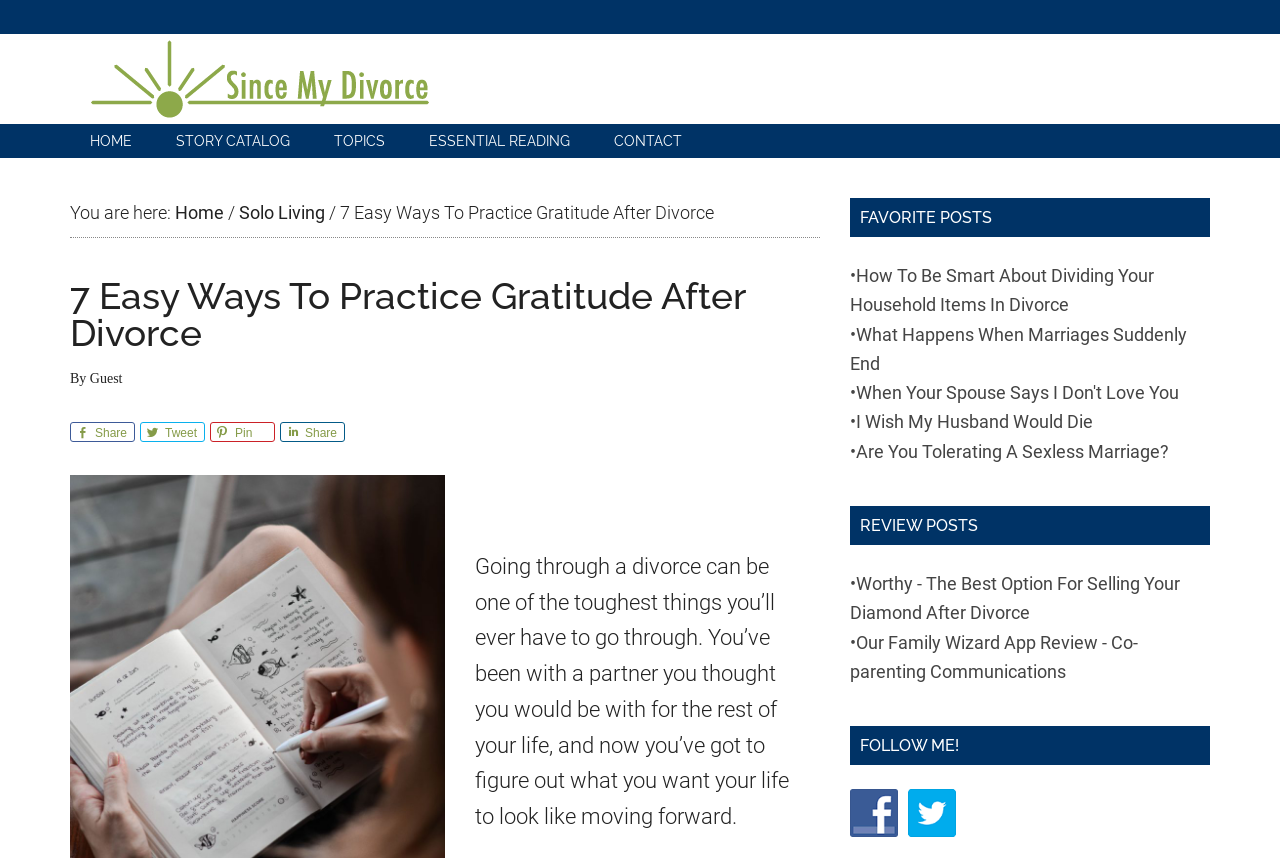Identify the bounding box coordinates necessary to click and complete the given instruction: "share on Facebook".

[0.055, 0.492, 0.105, 0.515]